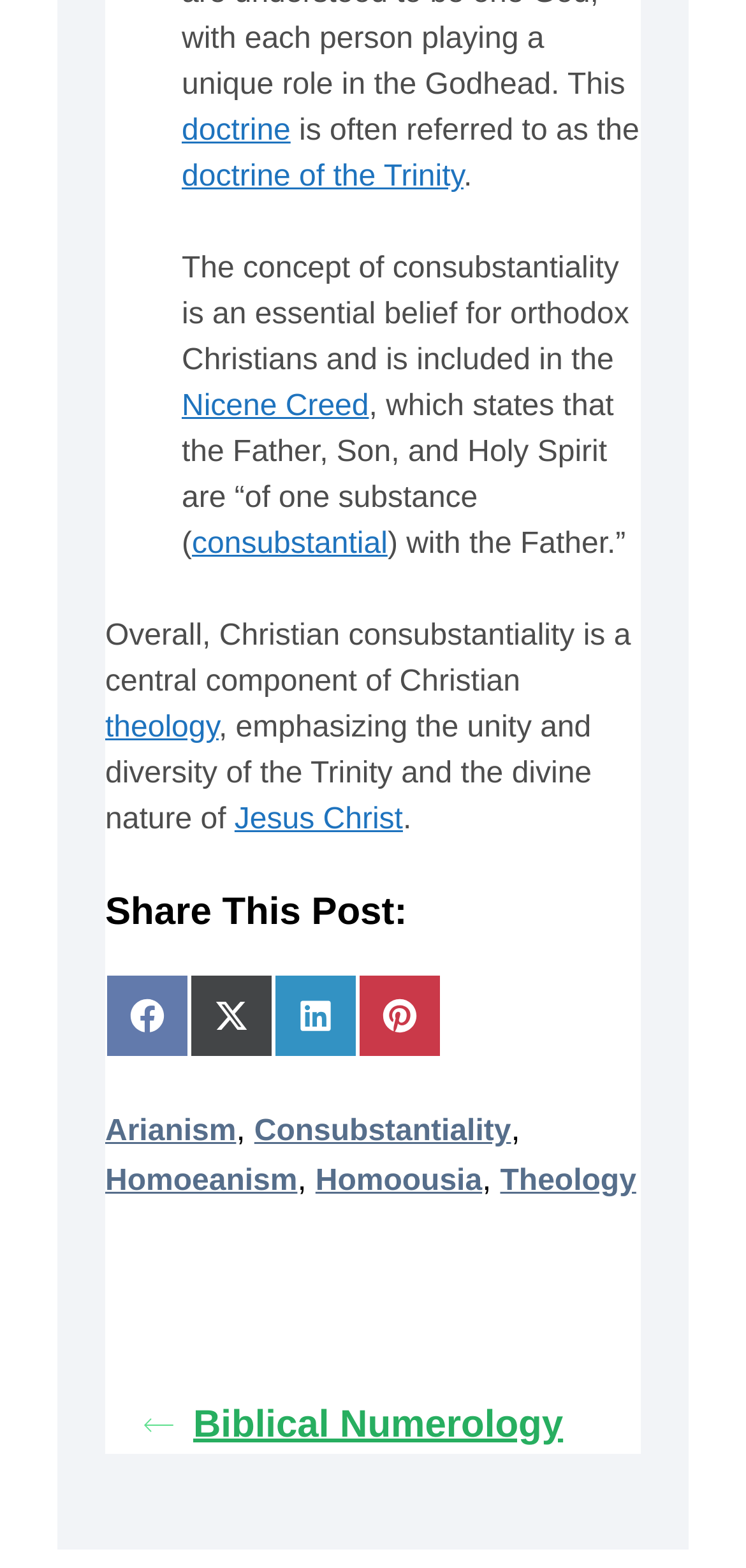Please provide a one-word or phrase answer to the question: 
What is the name of the person whose divine nature is emphasized?

Jesus Christ